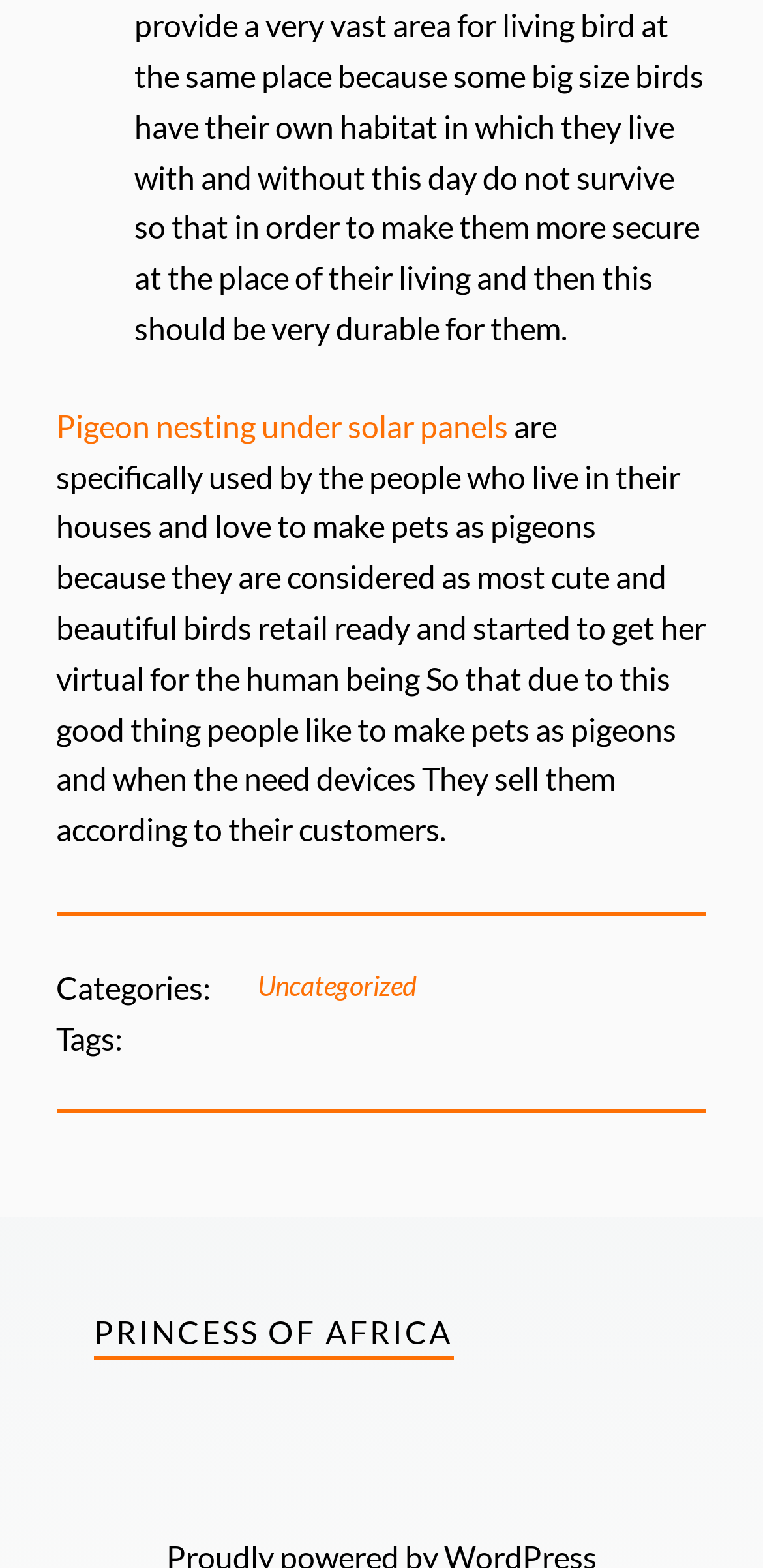Bounding box coordinates are specified in the format (top-left x, top-left y, bottom-right x, bottom-right y). All values are floating point numbers bounded between 0 and 1. Please provide the bounding box coordinate of the region this sentence describes: Princess of Africa

[0.123, 0.838, 0.595, 0.861]